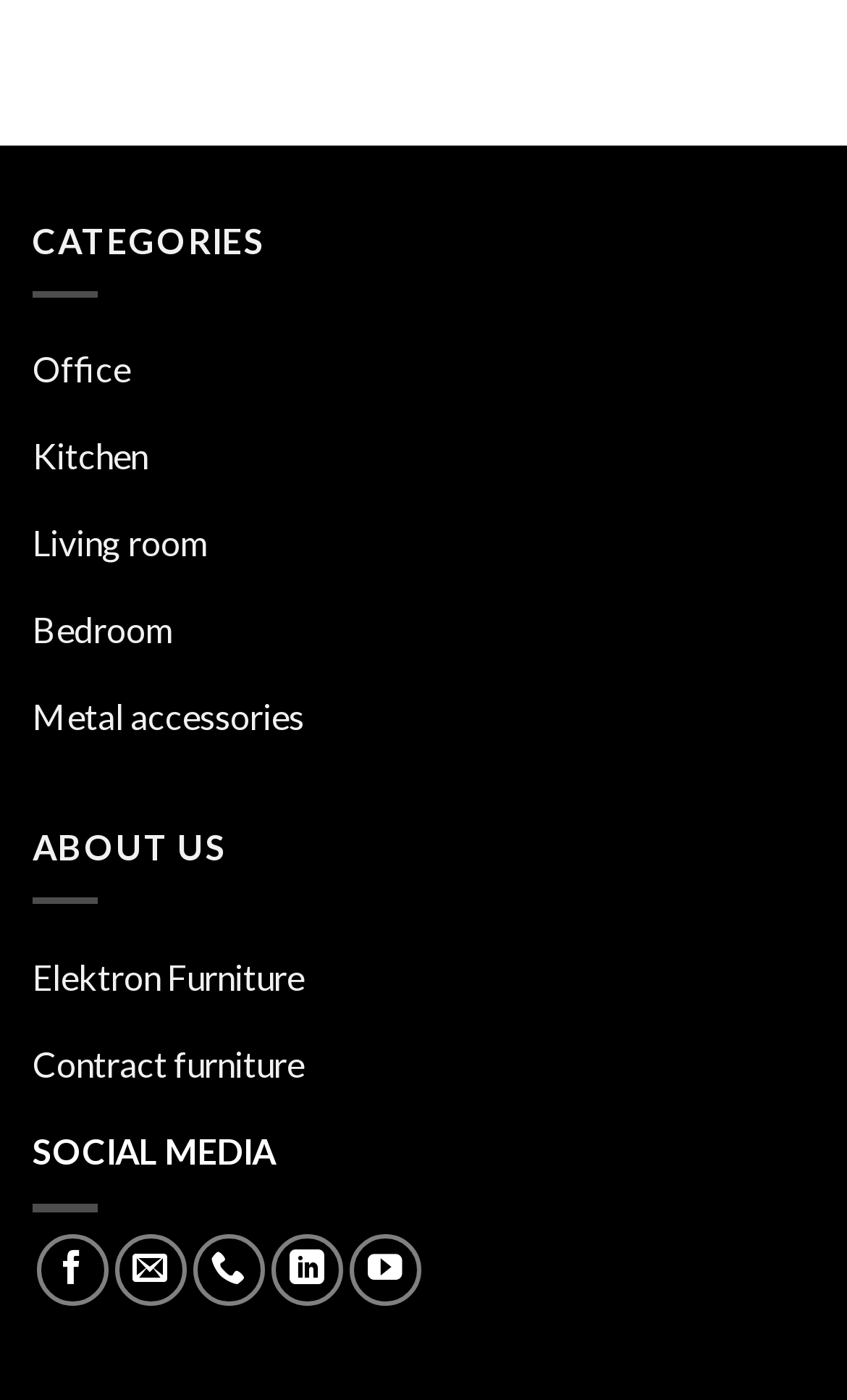From the element description aria-label="Call us" title="Call us", predict the bounding box coordinates of the UI element. The coordinates must be specified in the format (top-left x, top-left y, bottom-right x, bottom-right y) and should be within the 0 to 1 range.

[0.228, 0.881, 0.312, 0.932]